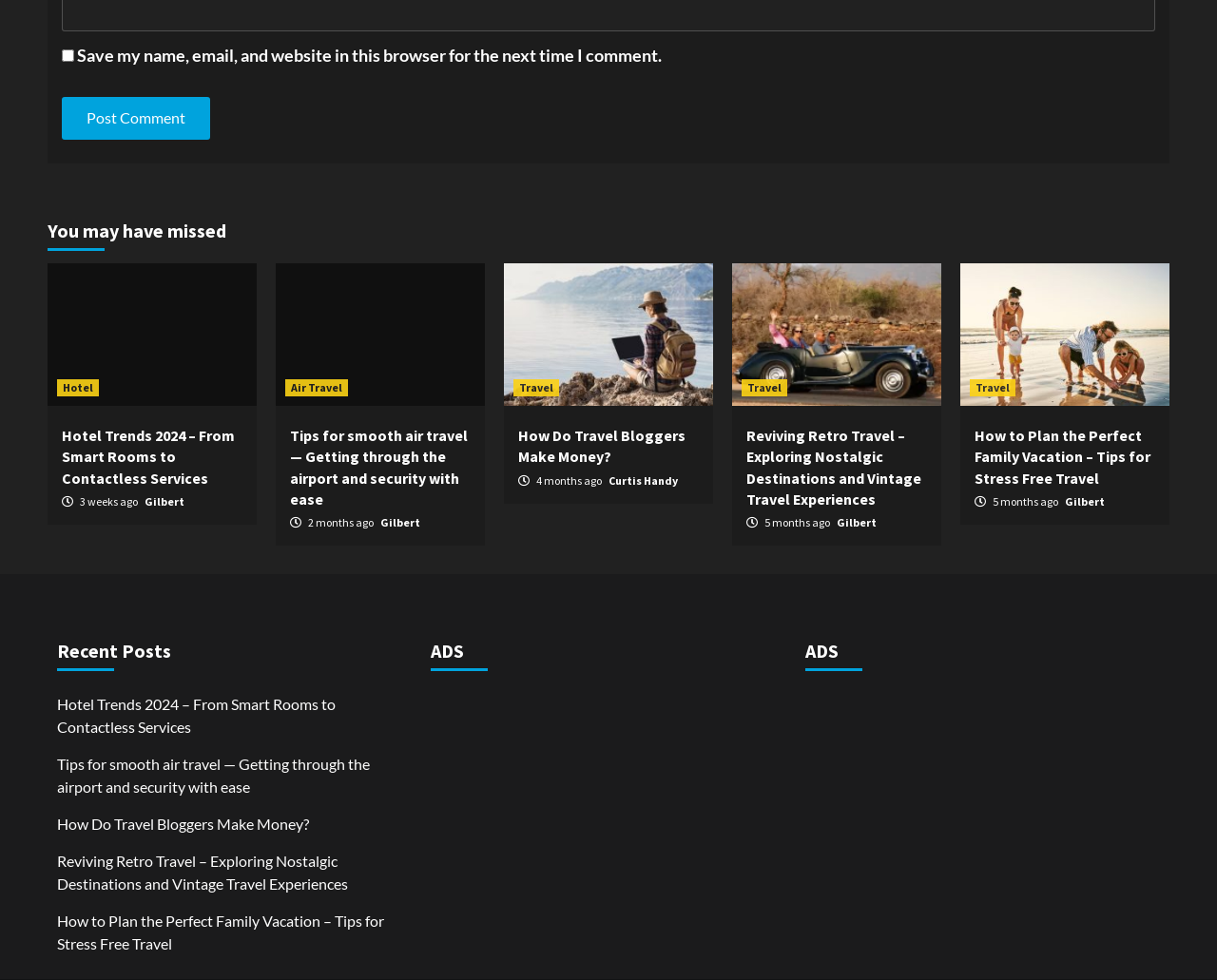Locate the bounding box coordinates of the clickable element to fulfill the following instruction: "View the Zoning Ordinance". Provide the coordinates as four float numbers between 0 and 1 in the format [left, top, right, bottom].

None